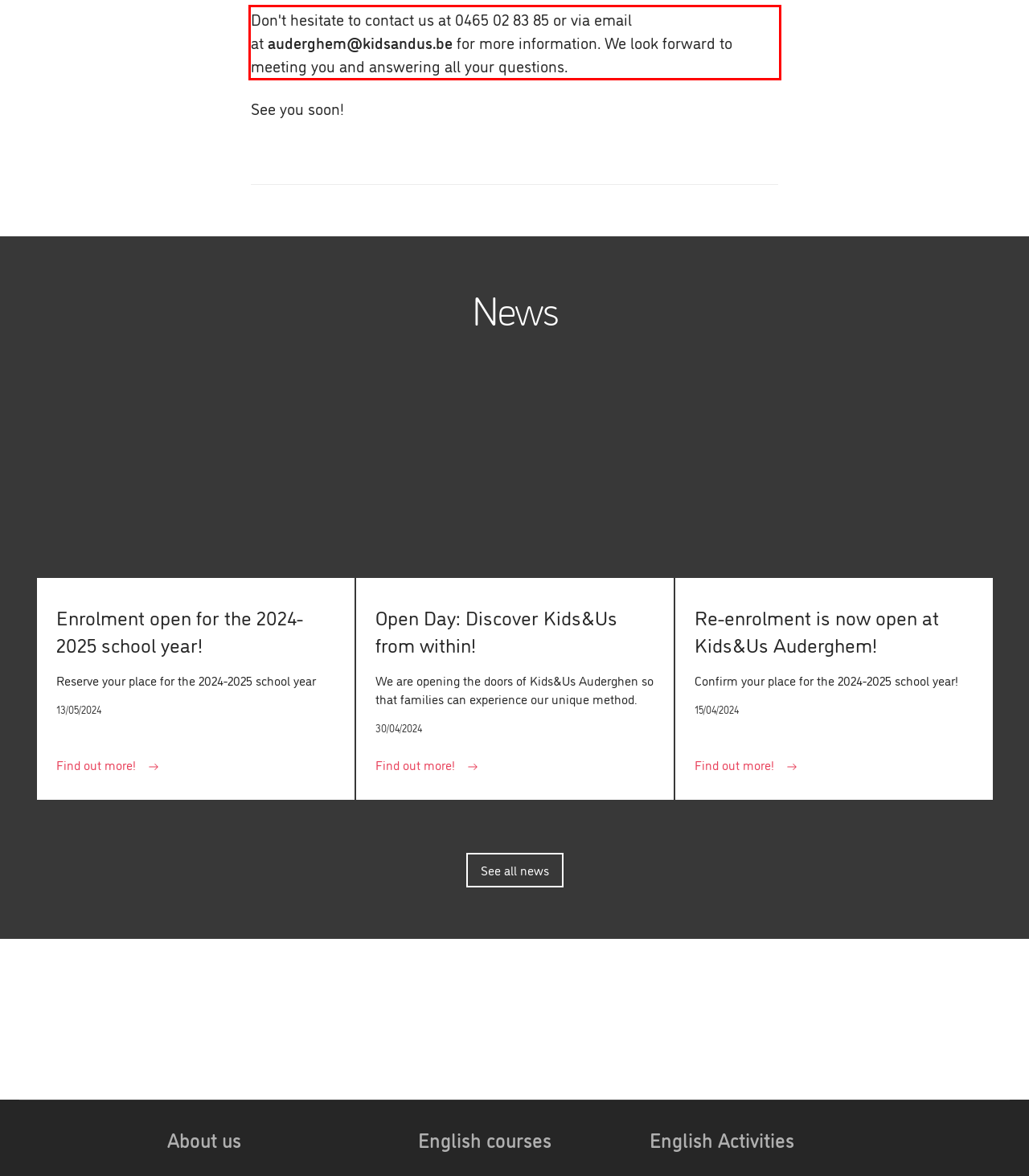Observe the screenshot of the webpage that includes a red rectangle bounding box. Conduct OCR on the content inside this red bounding box and generate the text.

Don't hesitate to contact us at 0465 02 83 85 or via email at auderghem@kidsandus.be for more information. We look forward to meeting you and answering all your questions.